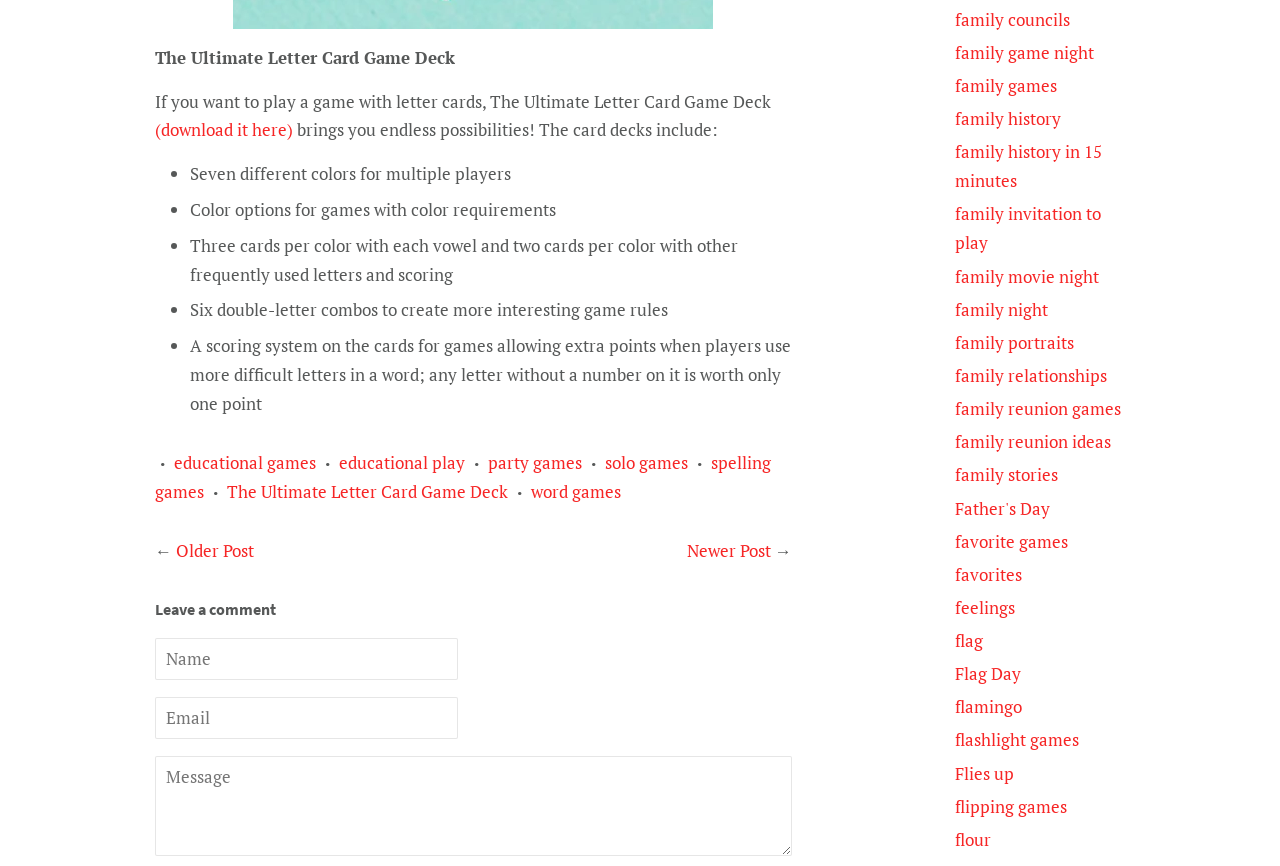Determine the bounding box coordinates of the clickable element necessary to fulfill the instruction: "Leave a comment". Provide the coordinates as four float numbers within the 0 to 1 range, i.e., [left, top, right, bottom].

[0.121, 0.69, 0.618, 0.719]